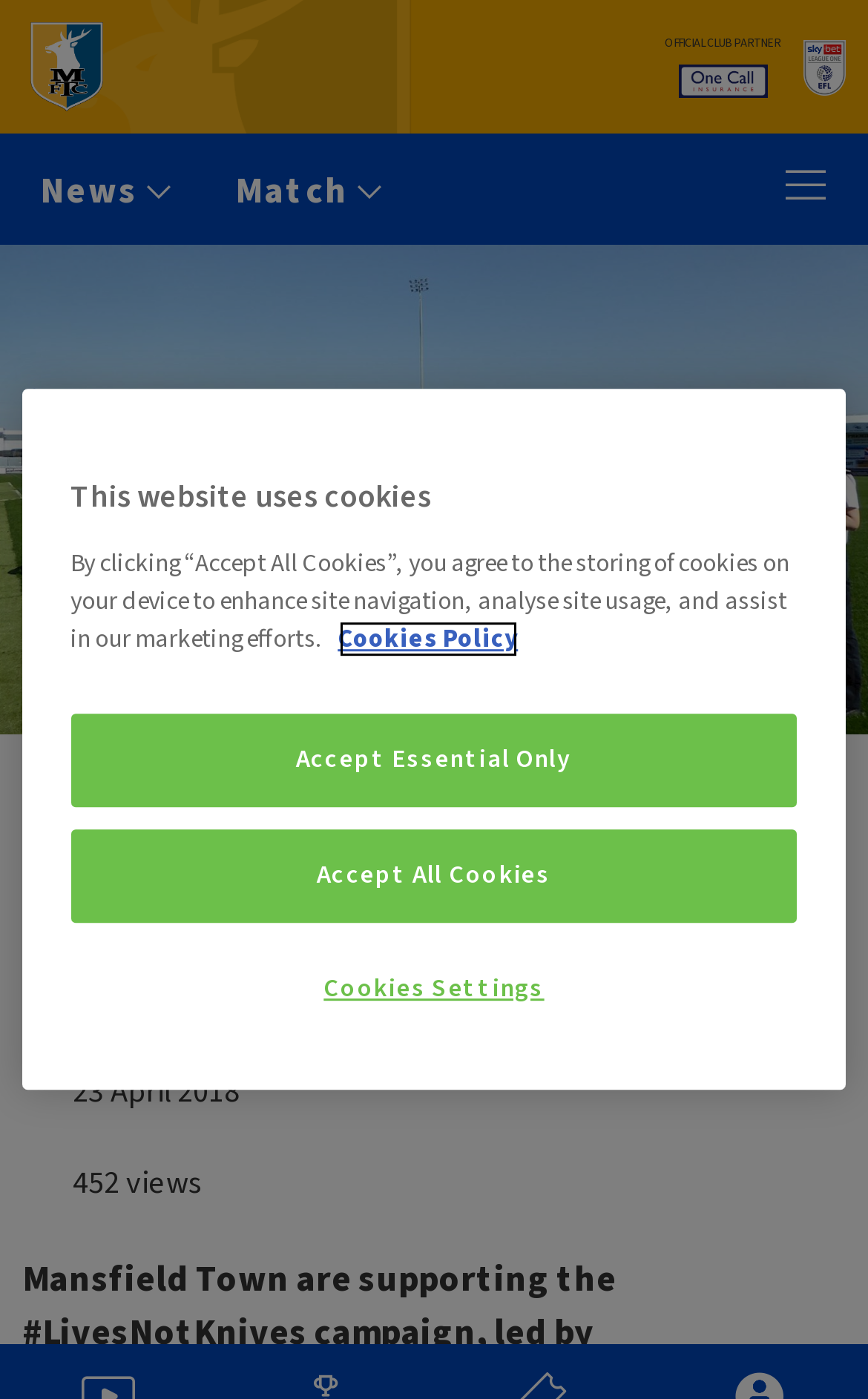Craft a detailed narrative of the webpage's structure and content.

The webpage is about Mansfield Town's involvement in the #LivesNotKnives campaign to tackle knife crime, led by Nottinghamshire Police. 

At the top left corner, there is a Mansfield Town badge that serves as a link to the home page. On the top right corner, there is a label indicating that the website has an official club partner. 

Below the top section, there is a main navigation menu that spans across the page, containing links to "News", "Match", and a button to open the navigation menu. 

The main content of the page is divided into two sections. The top section features a large image that takes up the full width of the page. Below the image, there is a header section with the title "Club News" and a heading that reads "Mansfield Town join campaign to tackle knife crime". The date "23 April 2018" and the number of views "452 views" are displayed below the heading. 

At the bottom of the page, there is a cookie banner that takes up most of the page's width. The banner contains a heading that reads "This website uses cookies" and a description of how the website uses cookies. There are three buttons: "Accept Essential Only", "Accept All Cookies", and "Cookies Settings", as well as a link to "More information about your privacy" that opens in a new tab.